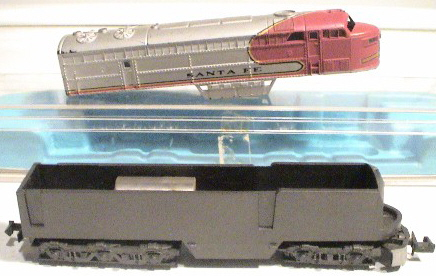What is surrounding the model train assembly? Based on the image, give a response in one word or a short phrase.

A clear display case